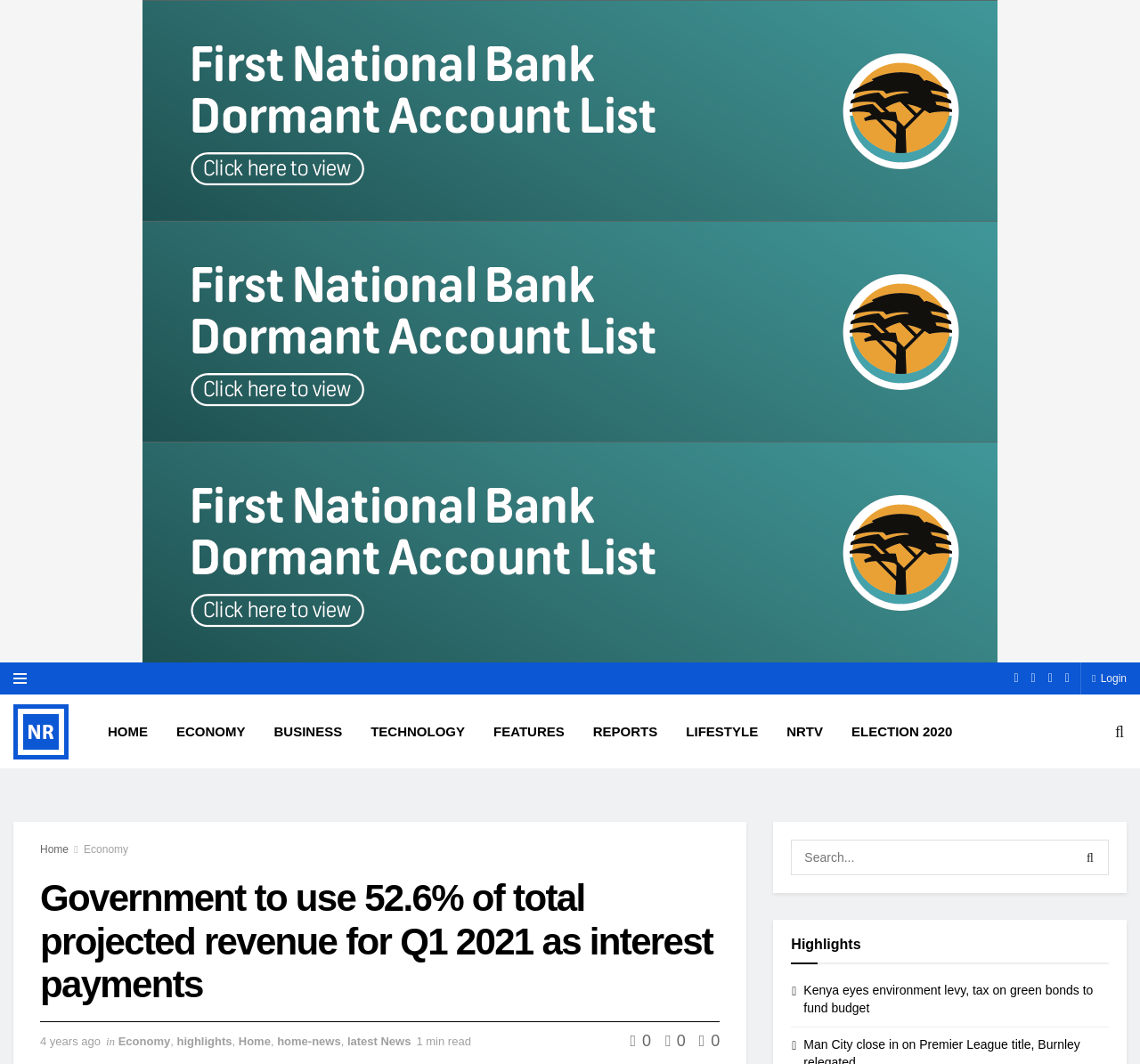Predict the bounding box coordinates of the UI element that matches this description: "AI". The coordinates should be in the format [left, top, right, bottom] with each value between 0 and 1.

None